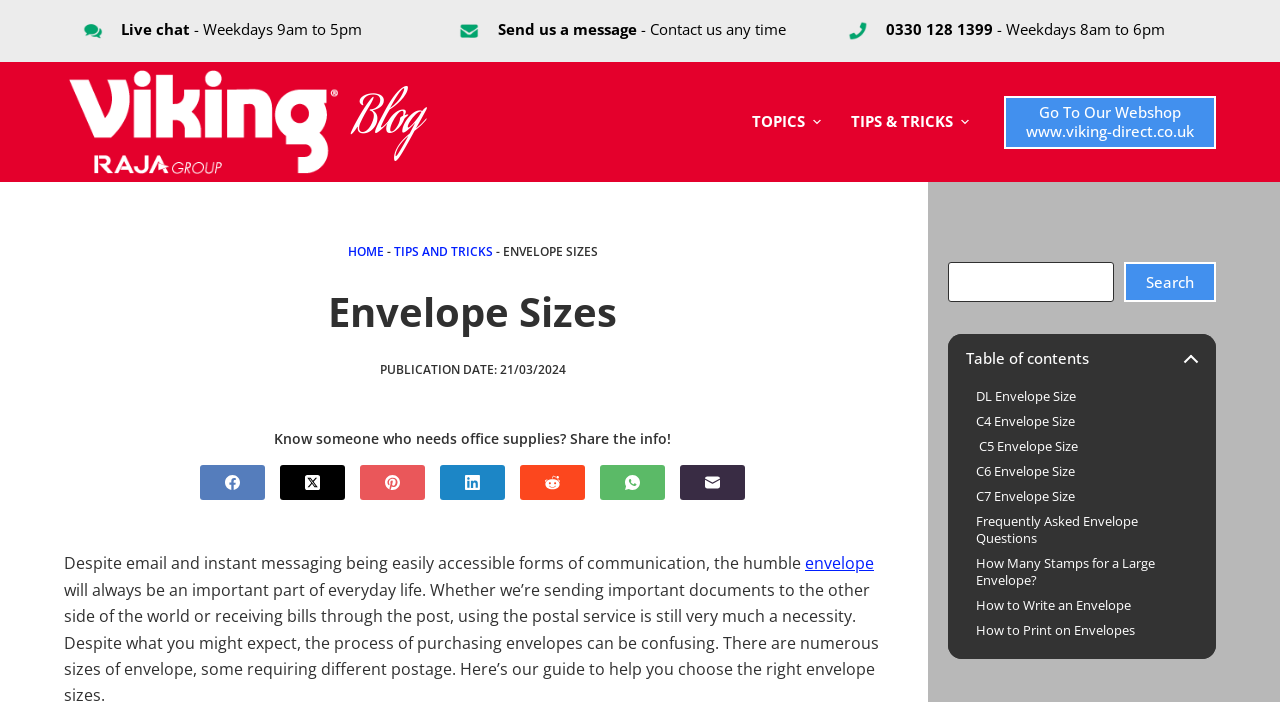Specify the bounding box coordinates of the element's region that should be clicked to achieve the following instruction: "Click on the 'Live chat' link". The bounding box coordinates consist of four float numbers between 0 and 1, in the format [left, top, right, bottom].

[0.095, 0.027, 0.283, 0.056]